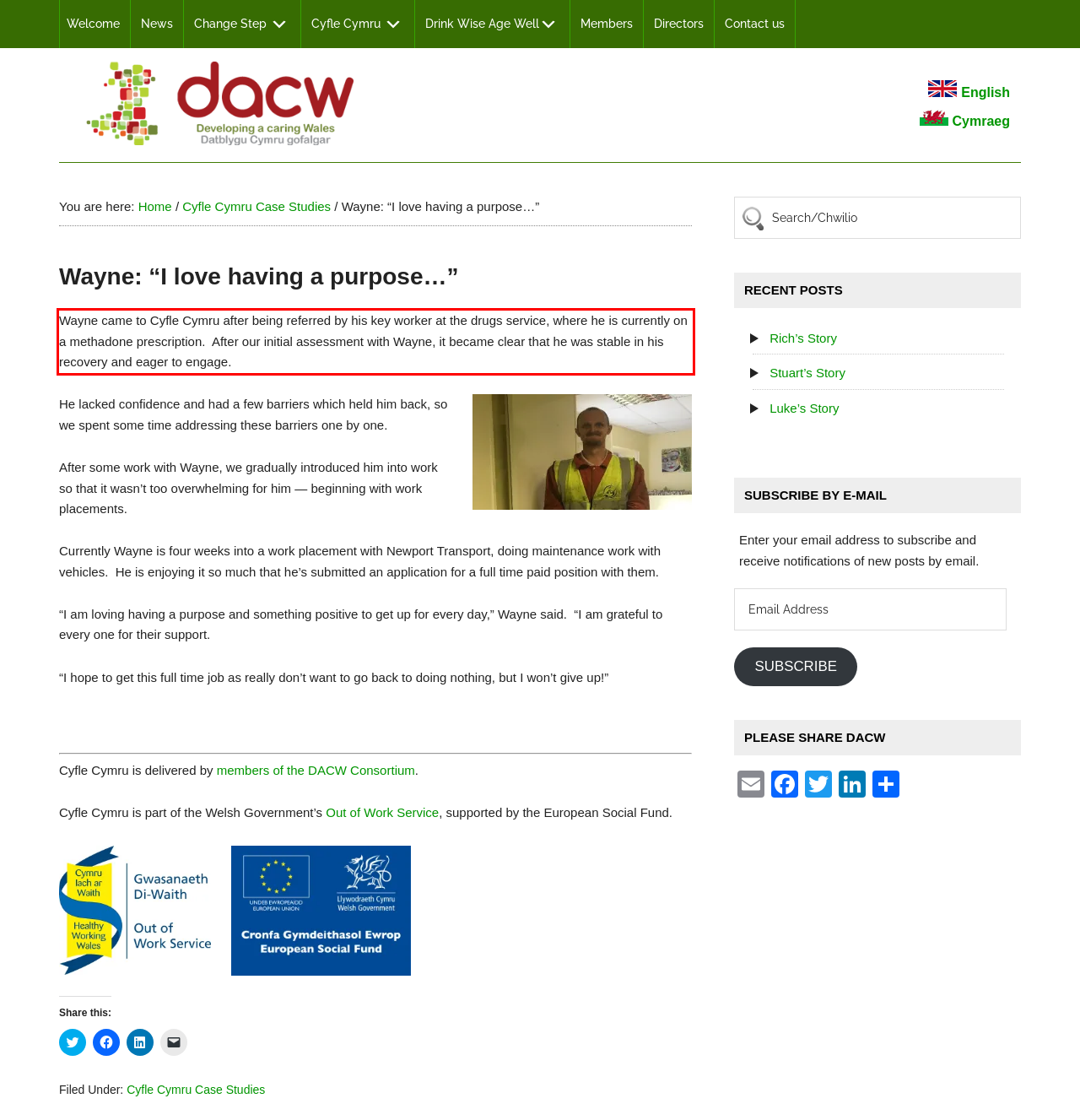Examine the screenshot of the webpage, locate the red bounding box, and generate the text contained within it.

Wayne came to Cyfle Cymru after being referred by his key worker at the drugs service, where he is currently on a methadone prescription. After our initial assessment with Wayne, it became clear that he was stable in his recovery and eager to engage.